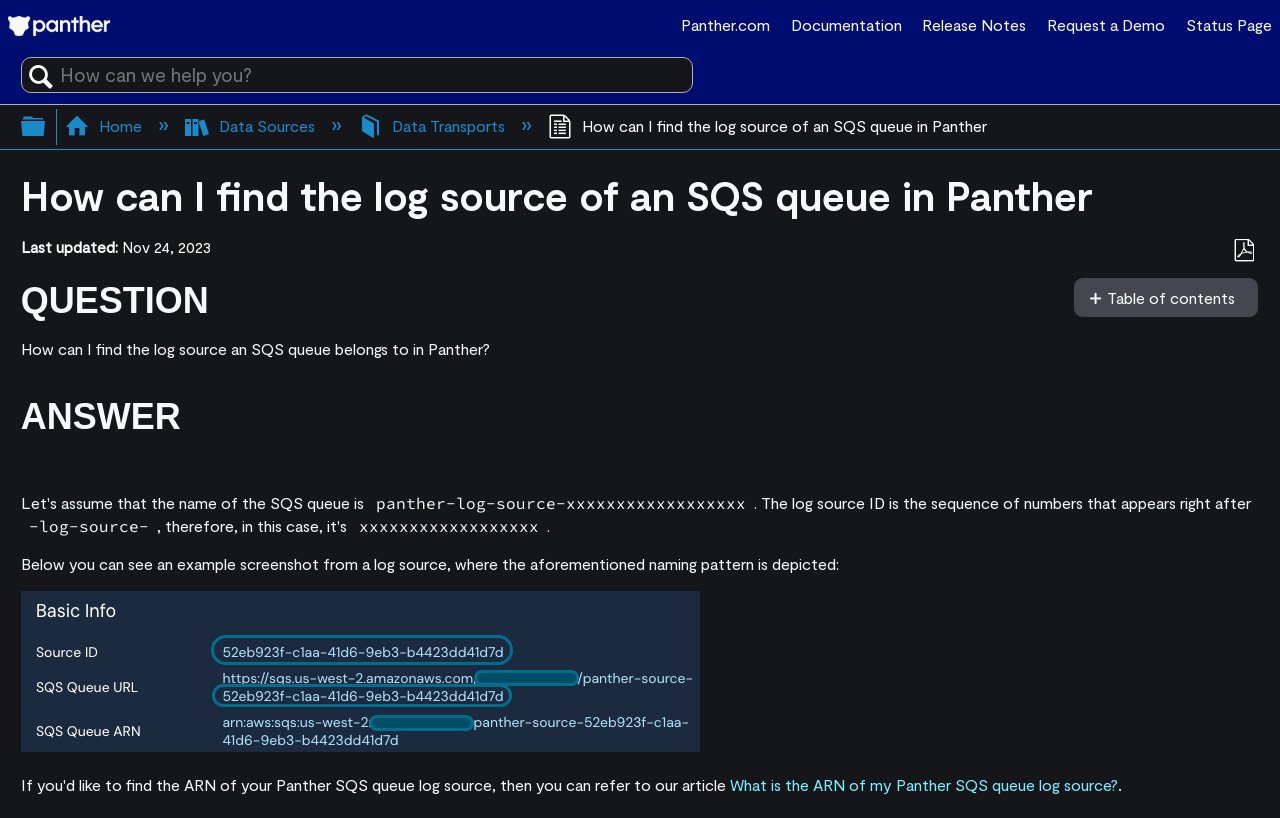Please find the bounding box for the following UI element description. Provide the coordinates in (top-left x, top-left y, bottom-right x, bottom-right y) format, with values between 0 and 1: Status Page

[0.927, 0.018, 0.994, 0.042]